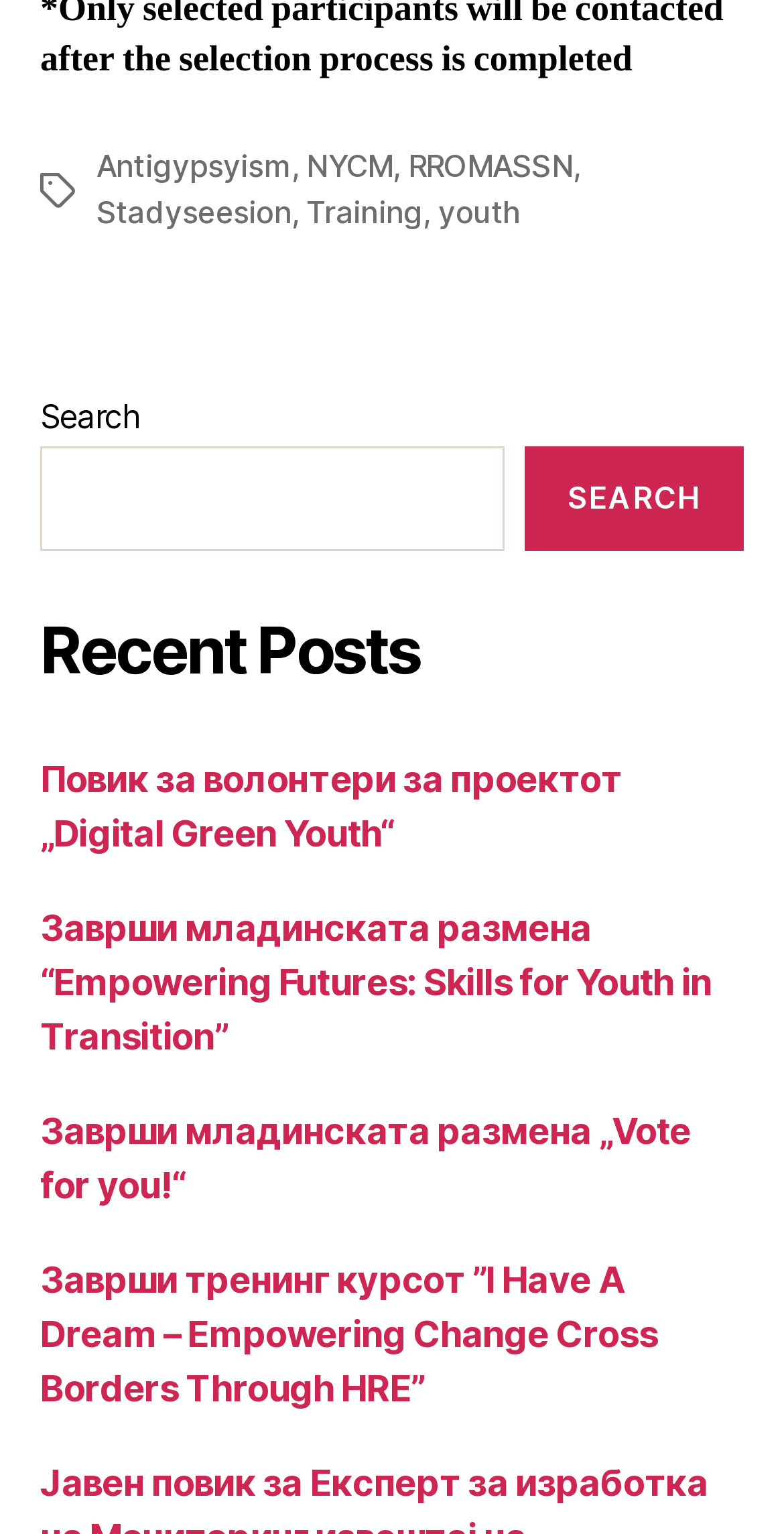Refer to the screenshot and answer the following question in detail:
How many links are there in the top row?

There are 4 links in the top row, which are 'Antigypsyism', 'NYCM', 'RROMASSN', and 'Stadyseesion'. These links are located horizontally next to each other, with bounding box coordinates [0.123, 0.096, 0.372, 0.121], [0.391, 0.096, 0.501, 0.121], [0.52, 0.096, 0.731, 0.121], and [0.123, 0.125, 0.372, 0.15] respectively.